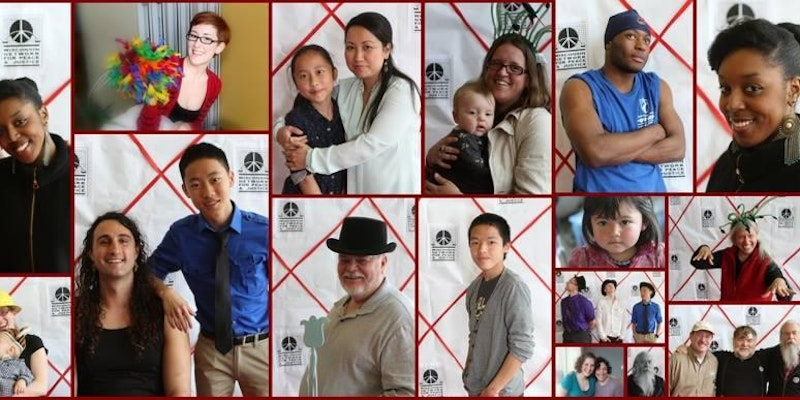Answer the question using only one word or a concise phrase: What is the dominant color of the patterned backdrop?

Red